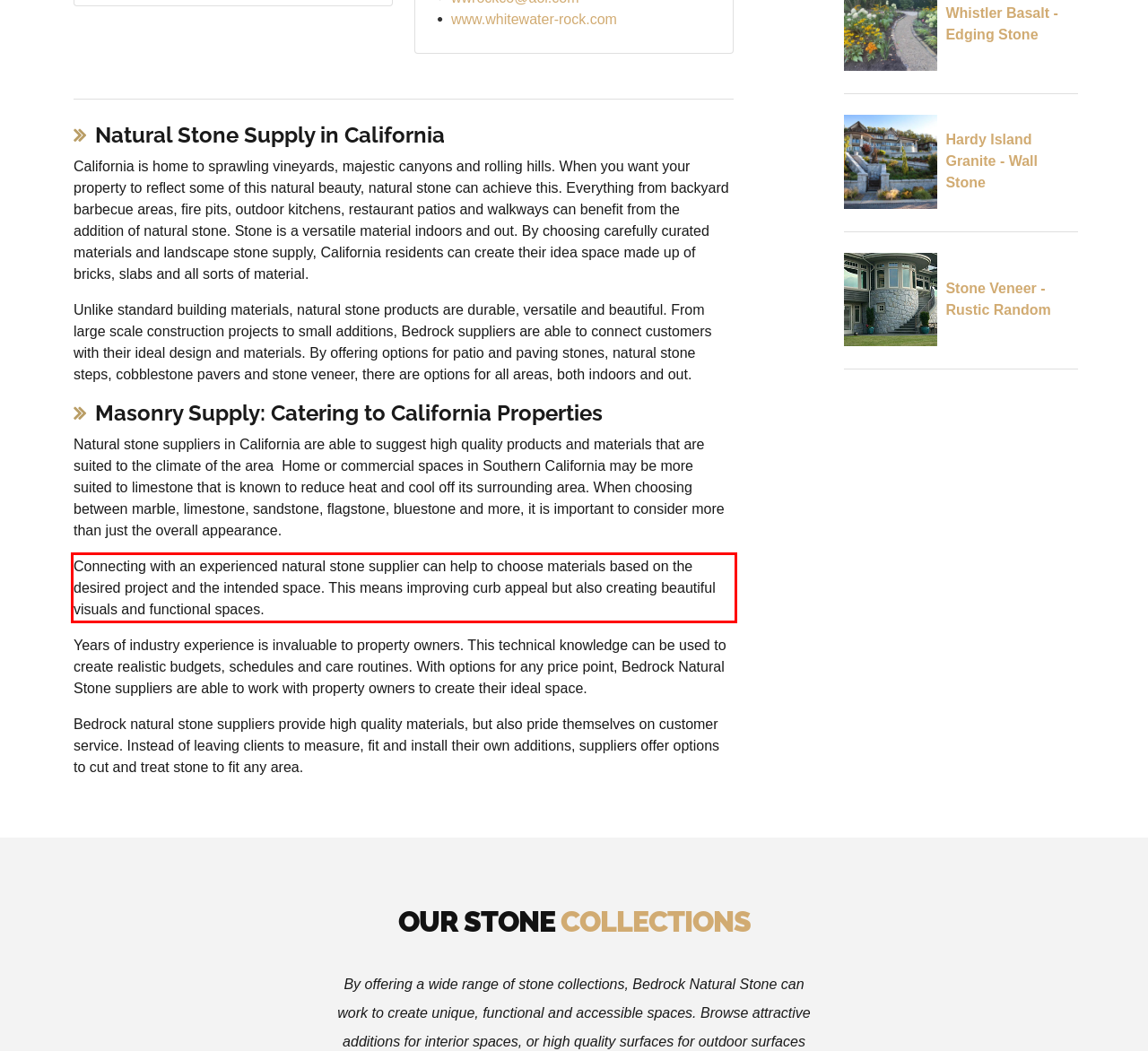You have a screenshot of a webpage with a red bounding box. Identify and extract the text content located inside the red bounding box.

Connecting with an experienced natural stone supplier can help to choose materials based on the desired project and the intended space. This means improving curb appeal but also creating beautiful visuals and functional spaces.